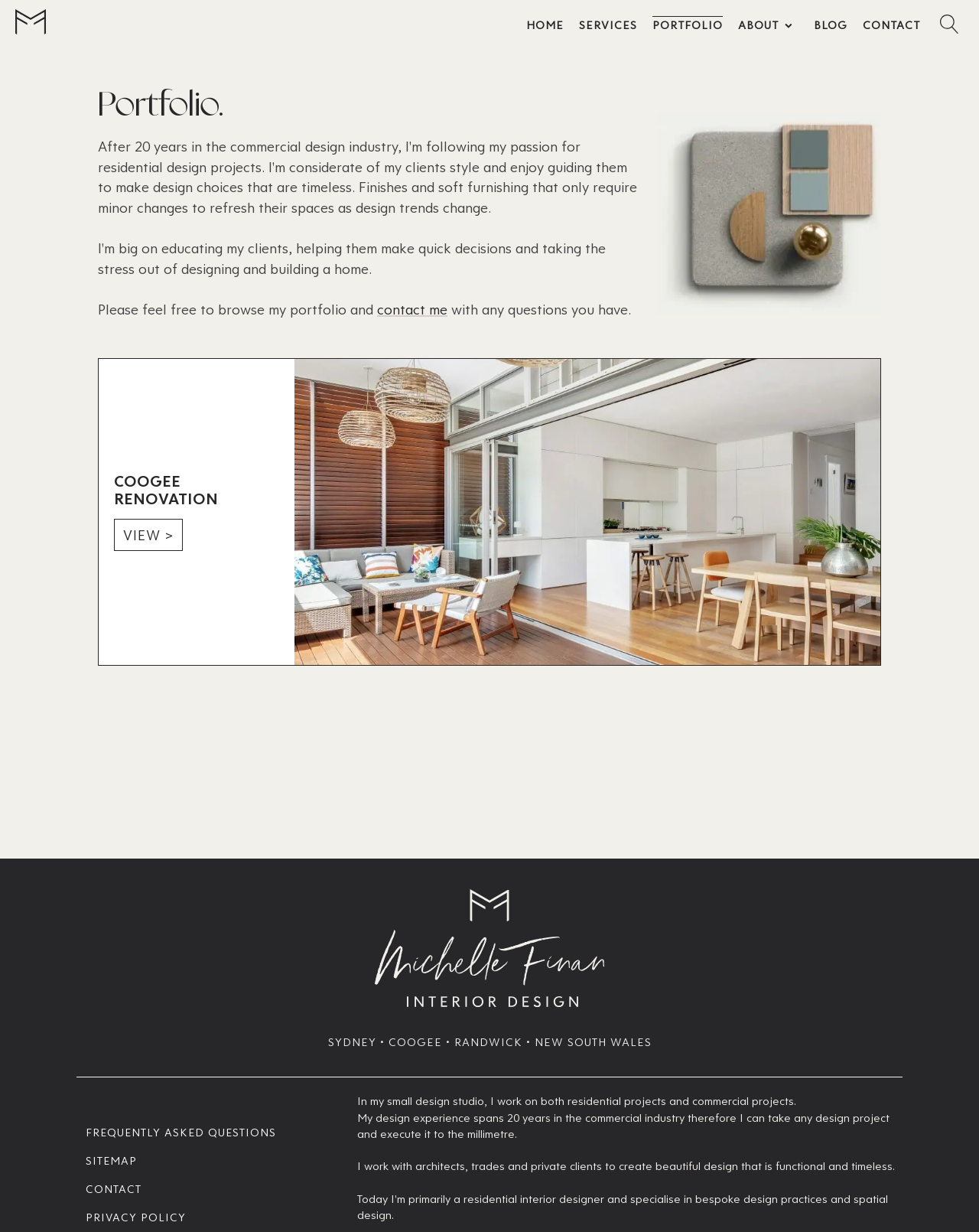Identify the bounding box coordinates for the region to click in order to carry out this instruction: "open search". Provide the coordinates using four float numbers between 0 and 1, formatted as [left, top, right, bottom].

[0.955, 0.011, 0.984, 0.028]